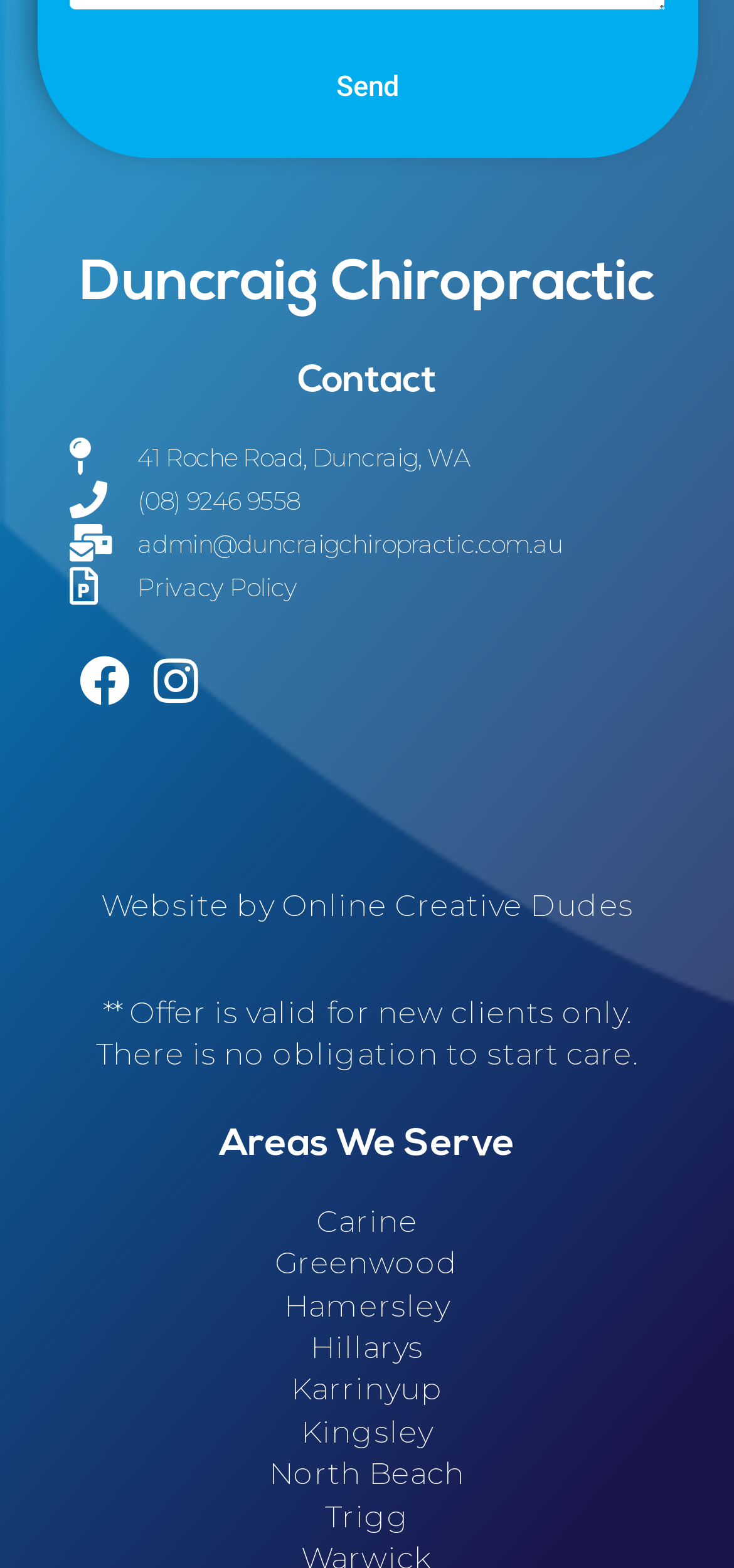Identify the bounding box coordinates of the element to click to follow this instruction: 'View the Privacy Policy'. Ensure the coordinates are four float values between 0 and 1, provided as [left, top, right, bottom].

[0.095, 0.363, 0.905, 0.387]